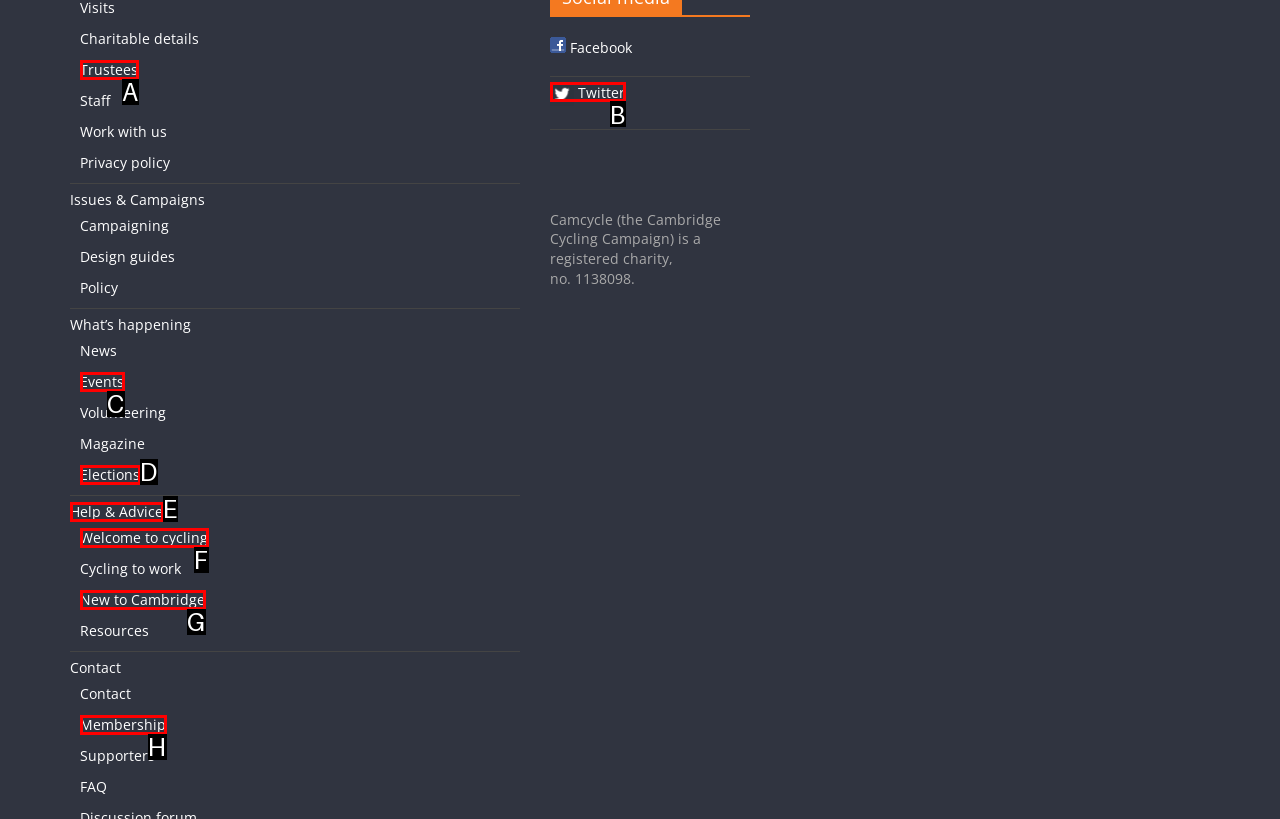Which HTML element matches the description: hookup websites the best? Answer directly with the letter of the chosen option.

None